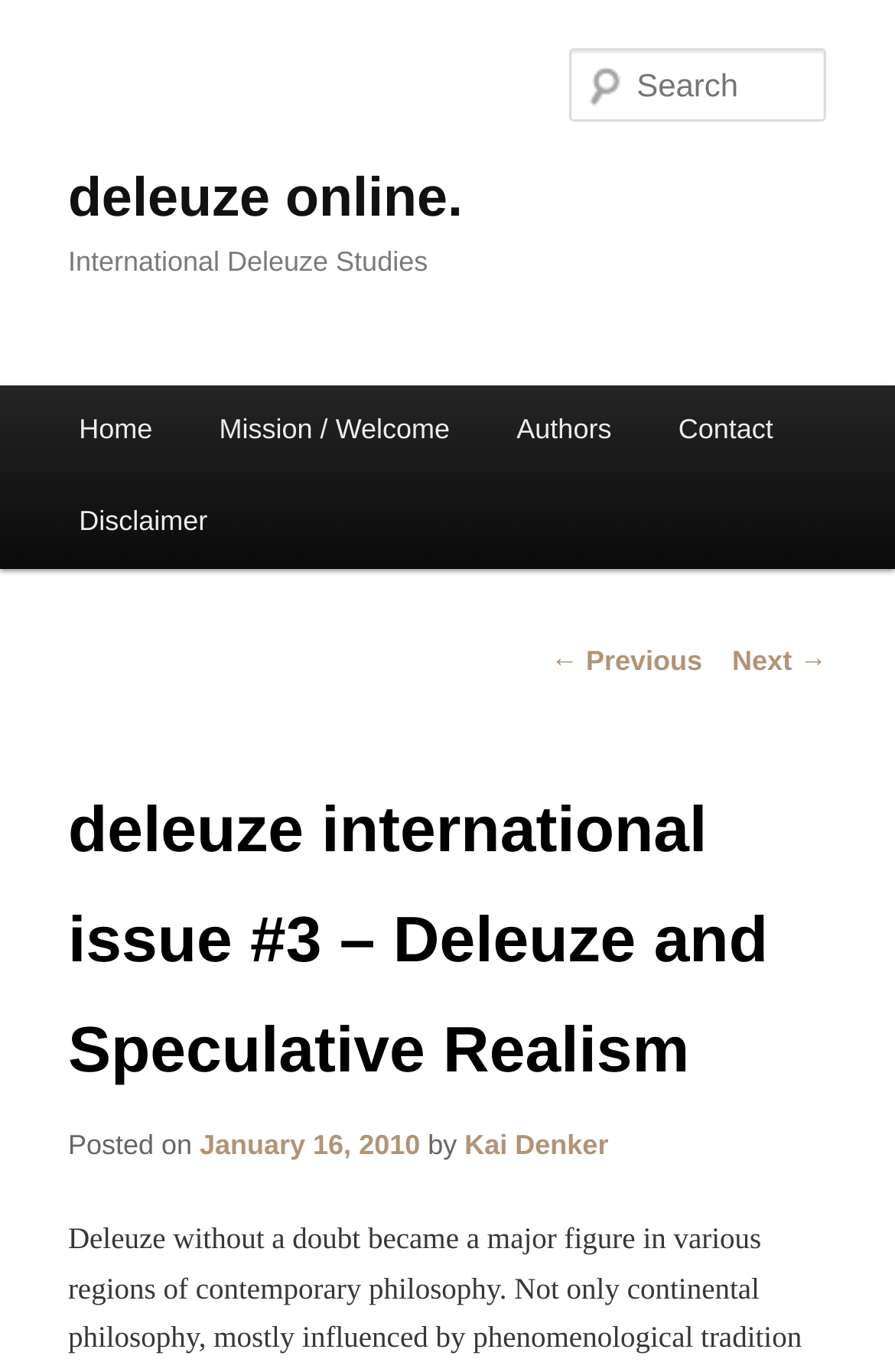Bounding box coordinates must be specified in the format (top-left x, top-left y, bottom-right x, bottom-right y). All values should be floating point numbers between 0 and 1. What are the bounding box coordinates of the UI element described as: parent_node: Search name="s" placeholder="Search"

[0.637, 0.035, 0.924, 0.089]